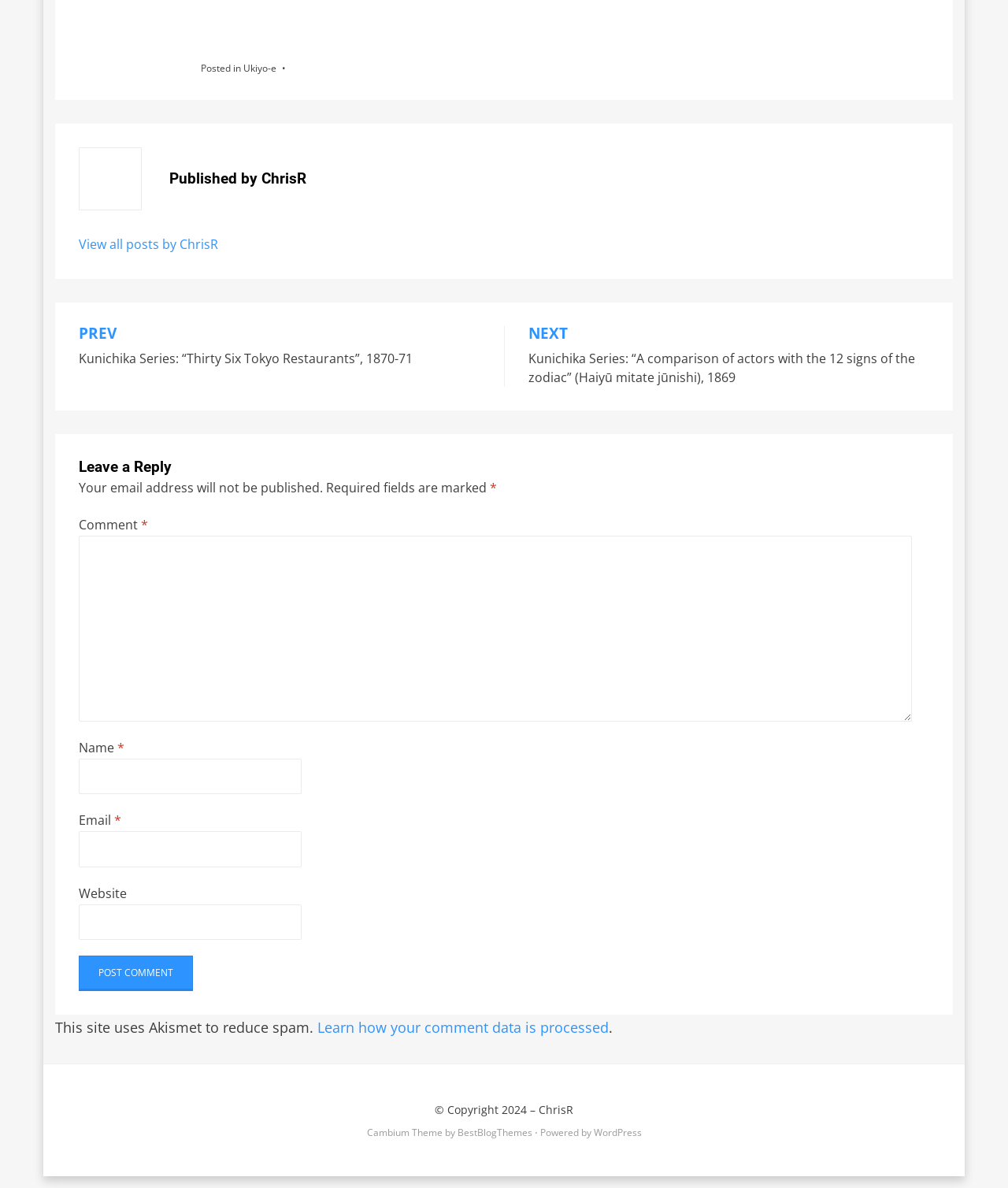Identify the bounding box coordinates of the element that should be clicked to fulfill this task: "Post a comment". The coordinates should be provided as four float numbers between 0 and 1, i.e., [left, top, right, bottom].

[0.078, 0.804, 0.191, 0.834]